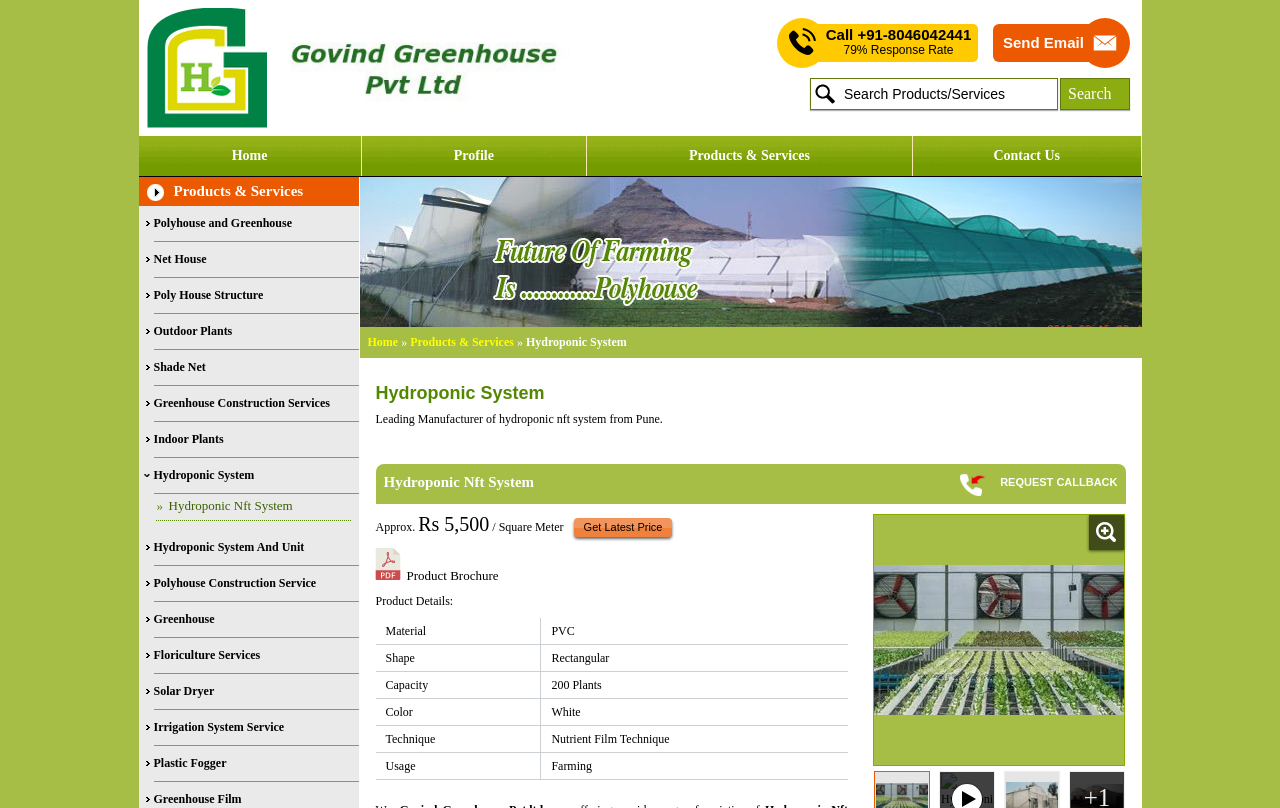What is the company name of the hydroponic system manufacturer?
Offer a detailed and exhaustive answer to the question.

The company name can be found in the top-left corner of the webpage, where it is written as 'Govind Greenhouse Pvt.ltd.' with a link and an image.